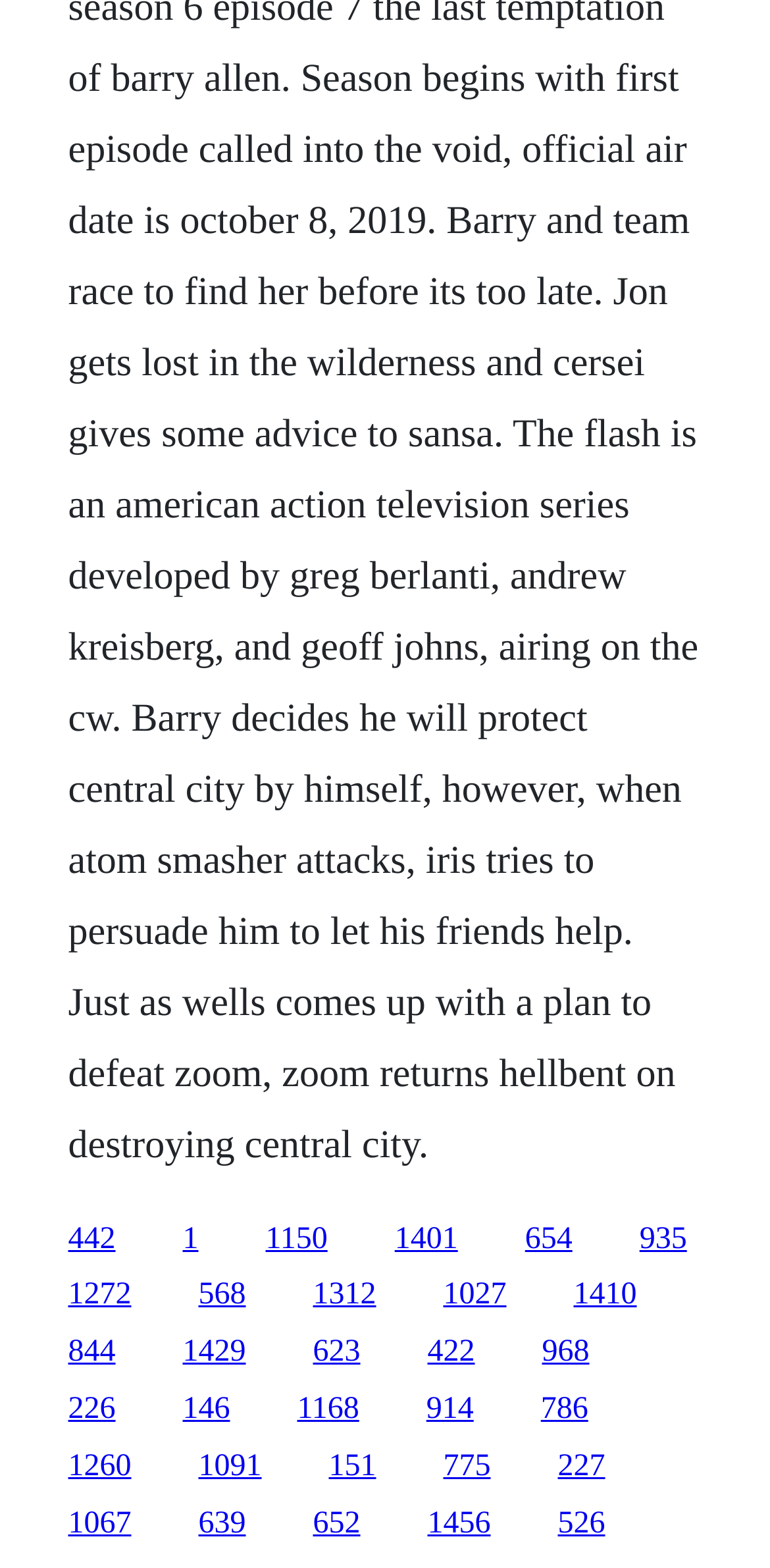Pinpoint the bounding box coordinates of the area that should be clicked to complete the following instruction: "visit the 1150 page". The coordinates must be given as four float numbers between 0 and 1, i.e., [left, top, right, bottom].

[0.345, 0.779, 0.425, 0.8]